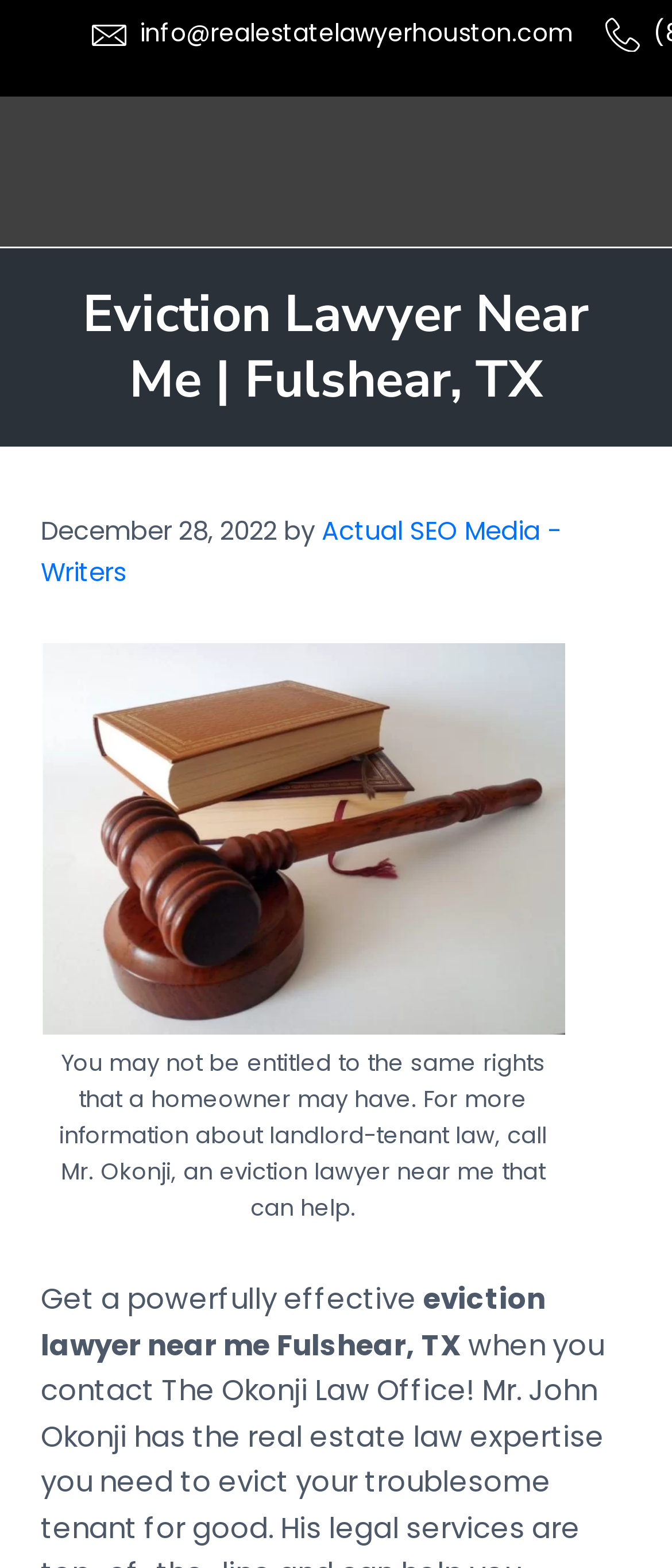Identify the bounding box of the UI element that matches this description: "Actual SEO Media - Writers".

[0.061, 0.328, 0.835, 0.376]